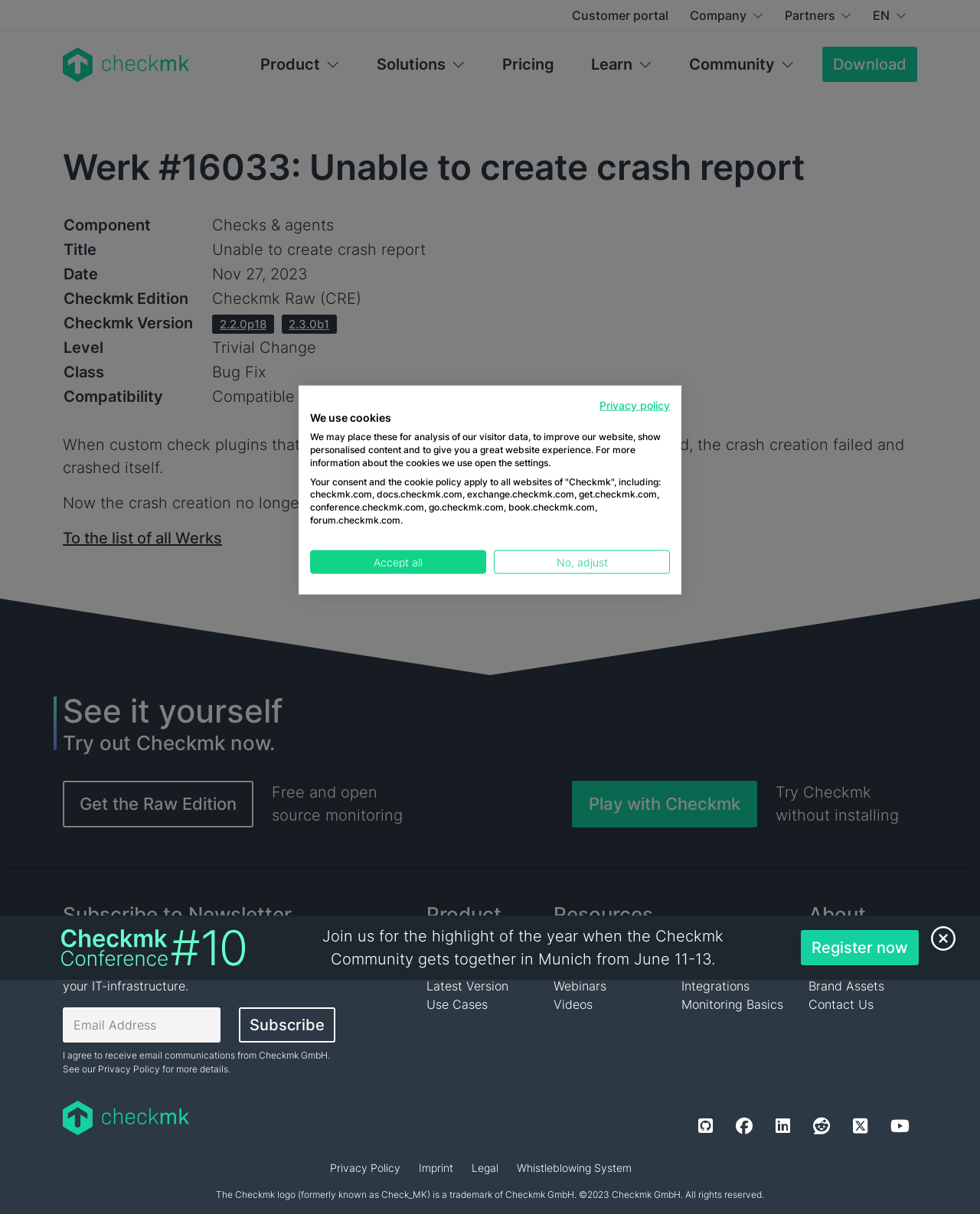Determine the bounding box coordinates of the clickable region to carry out the instruction: "Subscribe to the newsletter".

[0.244, 0.83, 0.342, 0.859]